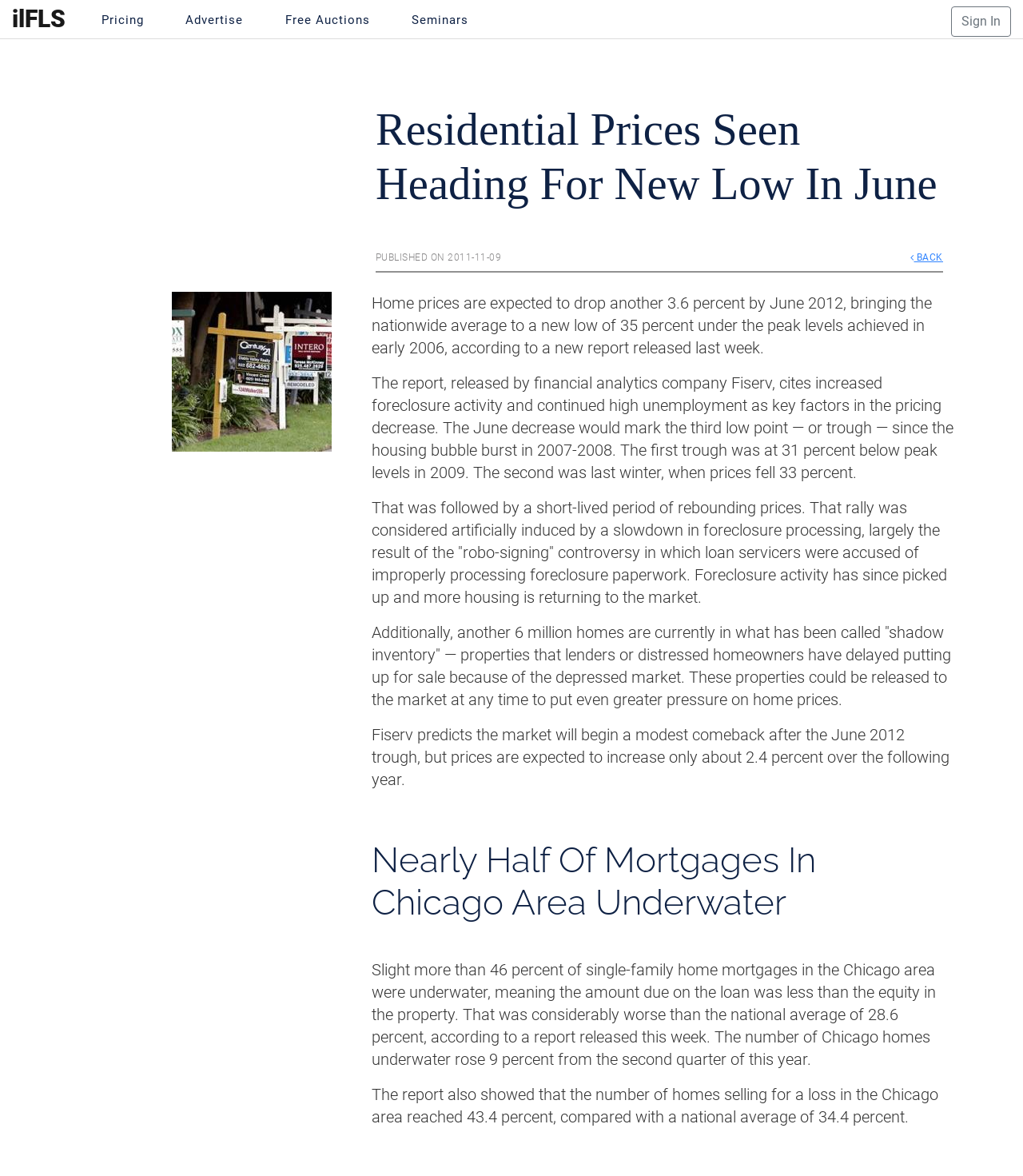Find the bounding box coordinates for the HTML element described in this sentence: "HXW-1000 Fiber Laser Welding Machine". Provide the coordinates as four float numbers between 0 and 1, in the format [left, top, right, bottom].

None